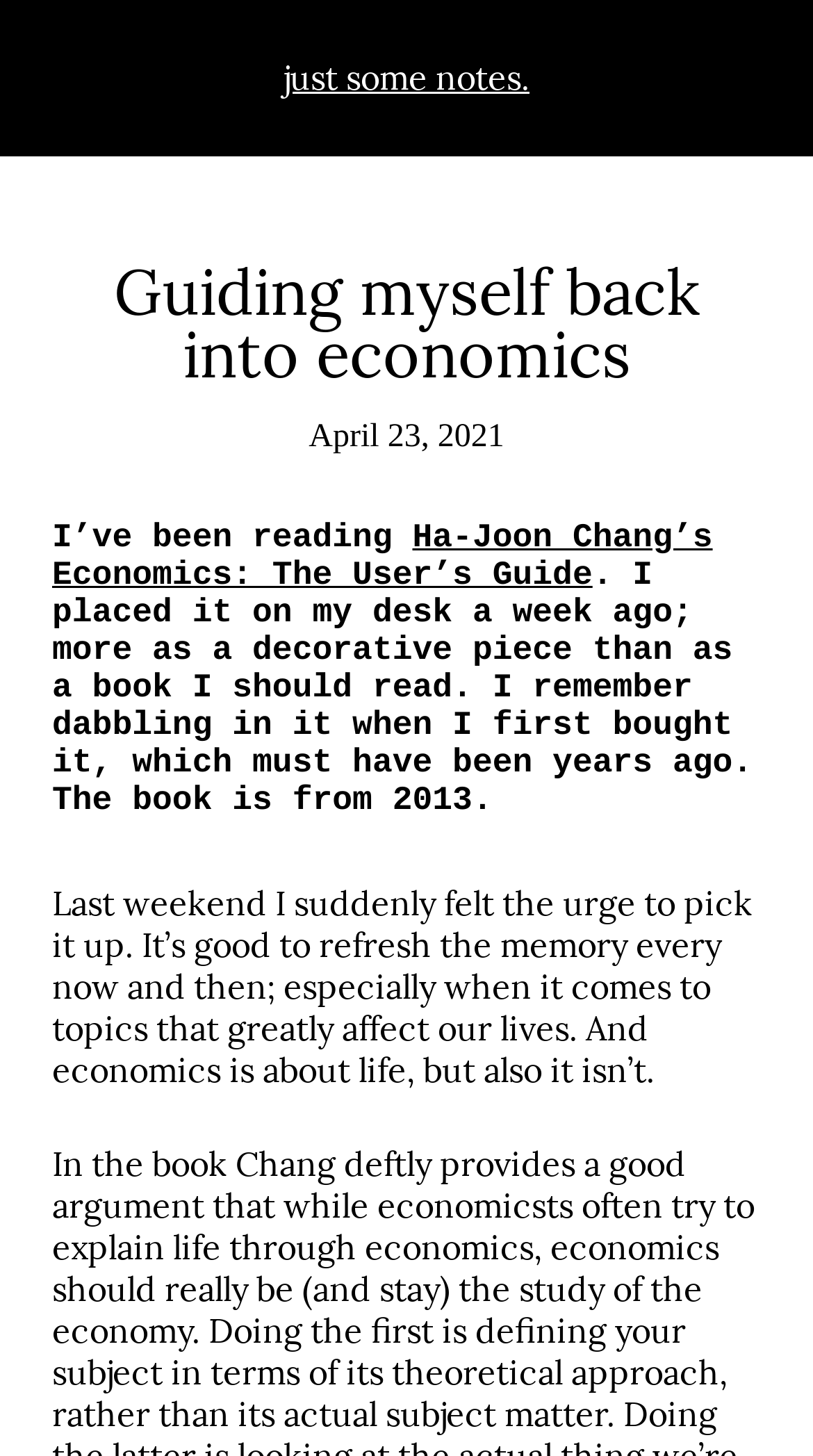Reply to the question with a single word or phrase:
Why did the author pick up the book again?

to refresh memory